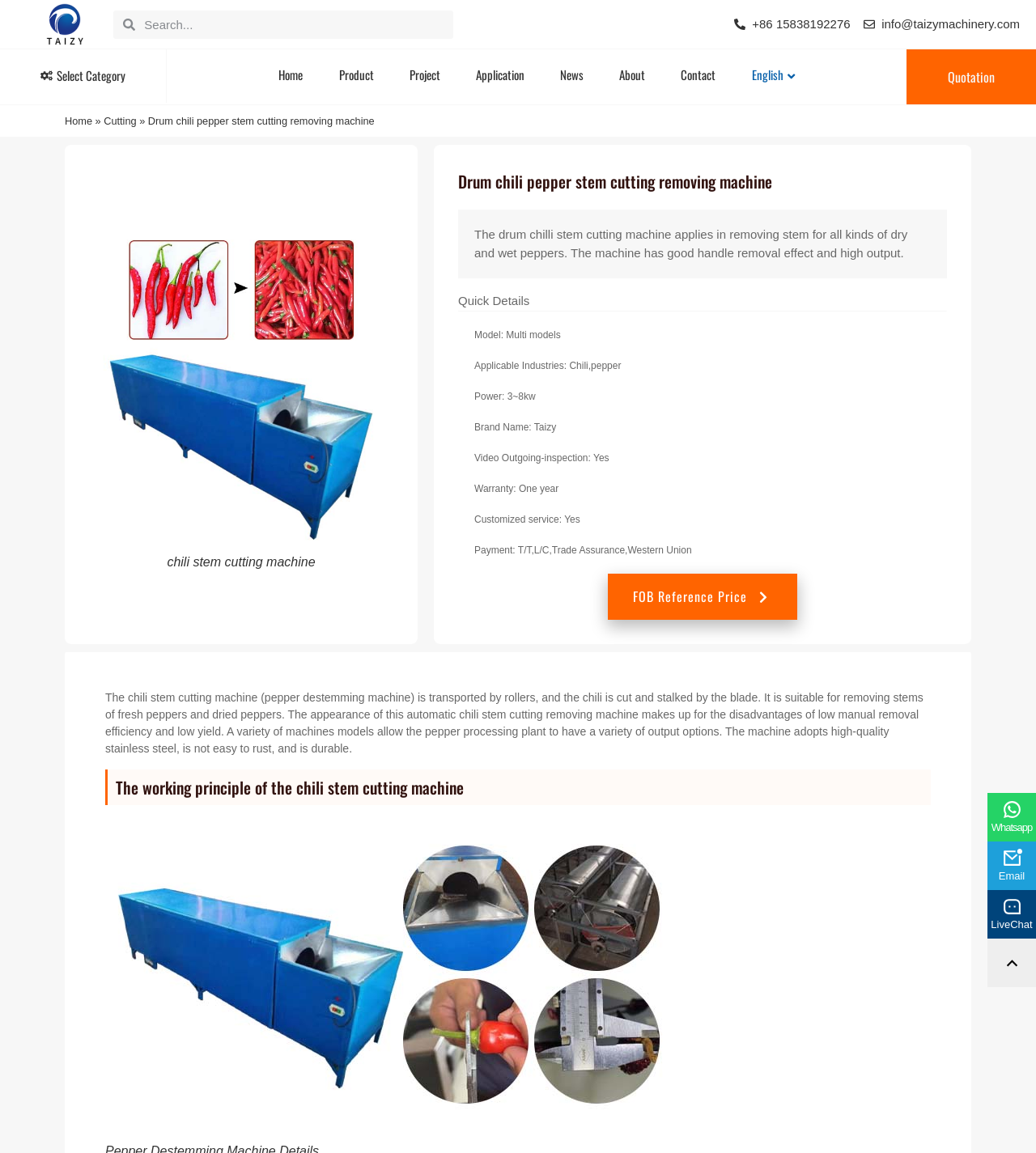Answer the following inquiry with a single word or phrase:
What is the brand name of the machine?

Taizy